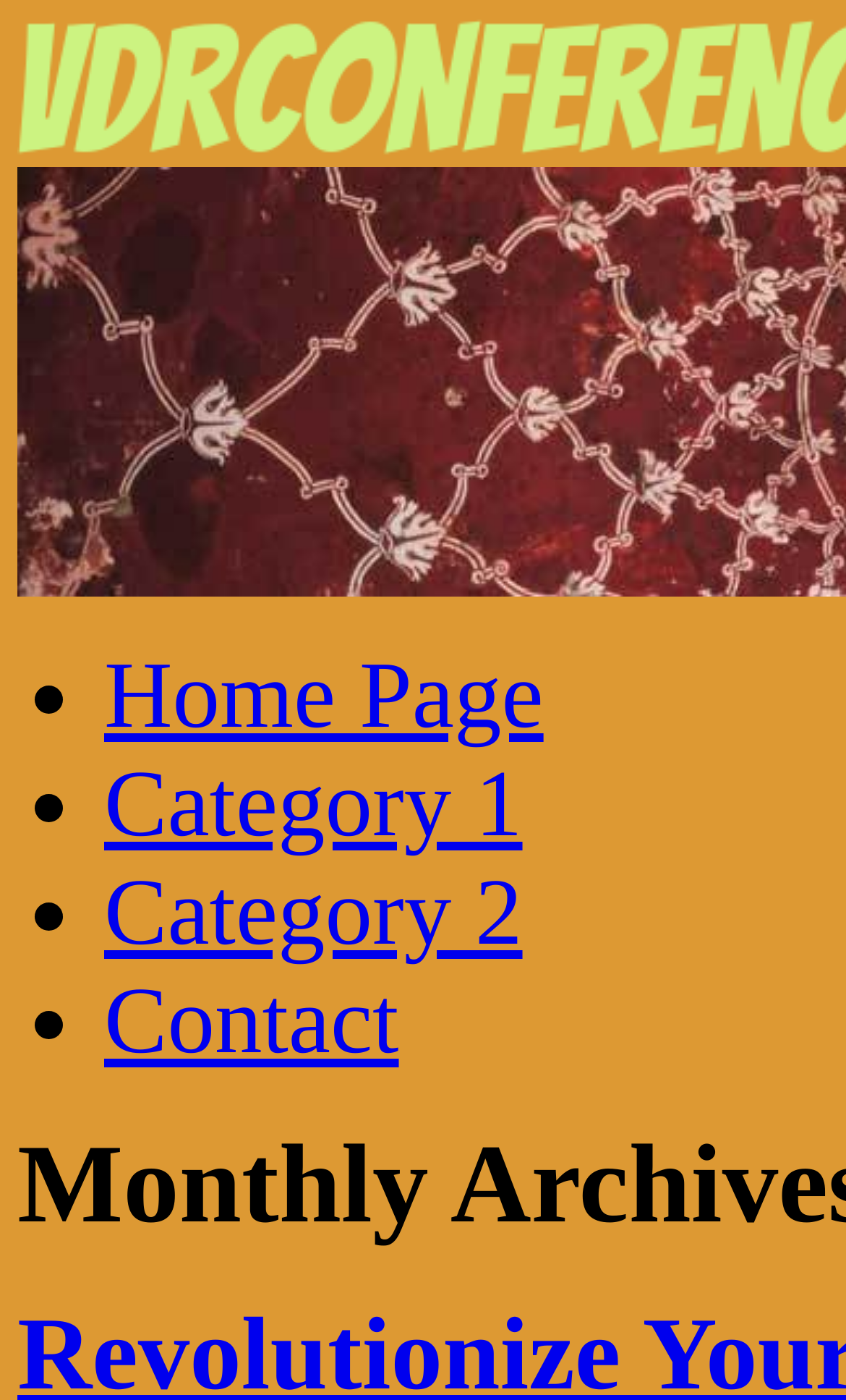Respond to the question with just a single word or phrase: 
What is the first menu item?

Home Page